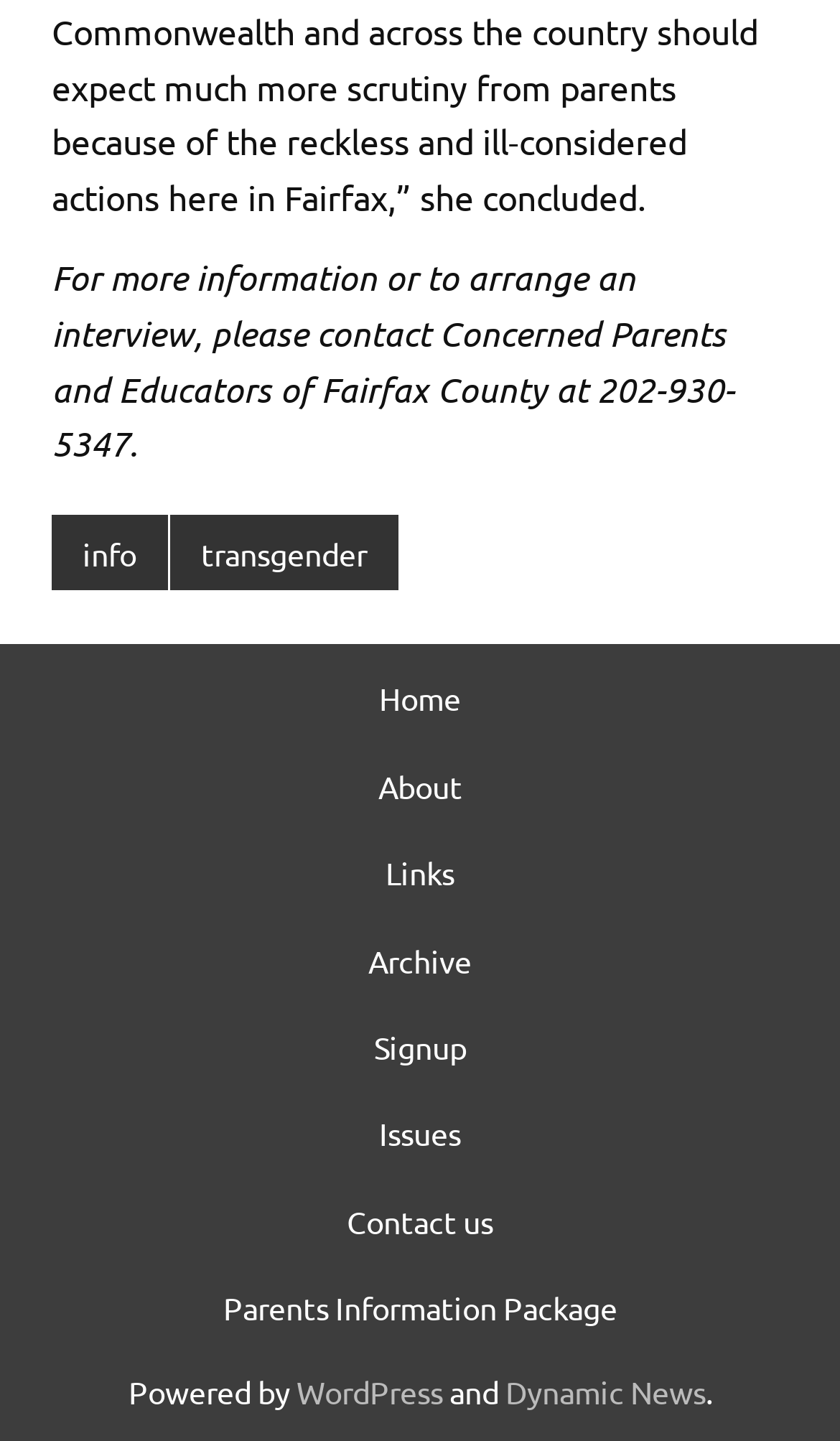Indicate the bounding box coordinates of the element that needs to be clicked to satisfy the following instruction: "visit the info page". The coordinates should be four float numbers between 0 and 1, i.e., [left, top, right, bottom].

[0.062, 0.357, 0.199, 0.41]